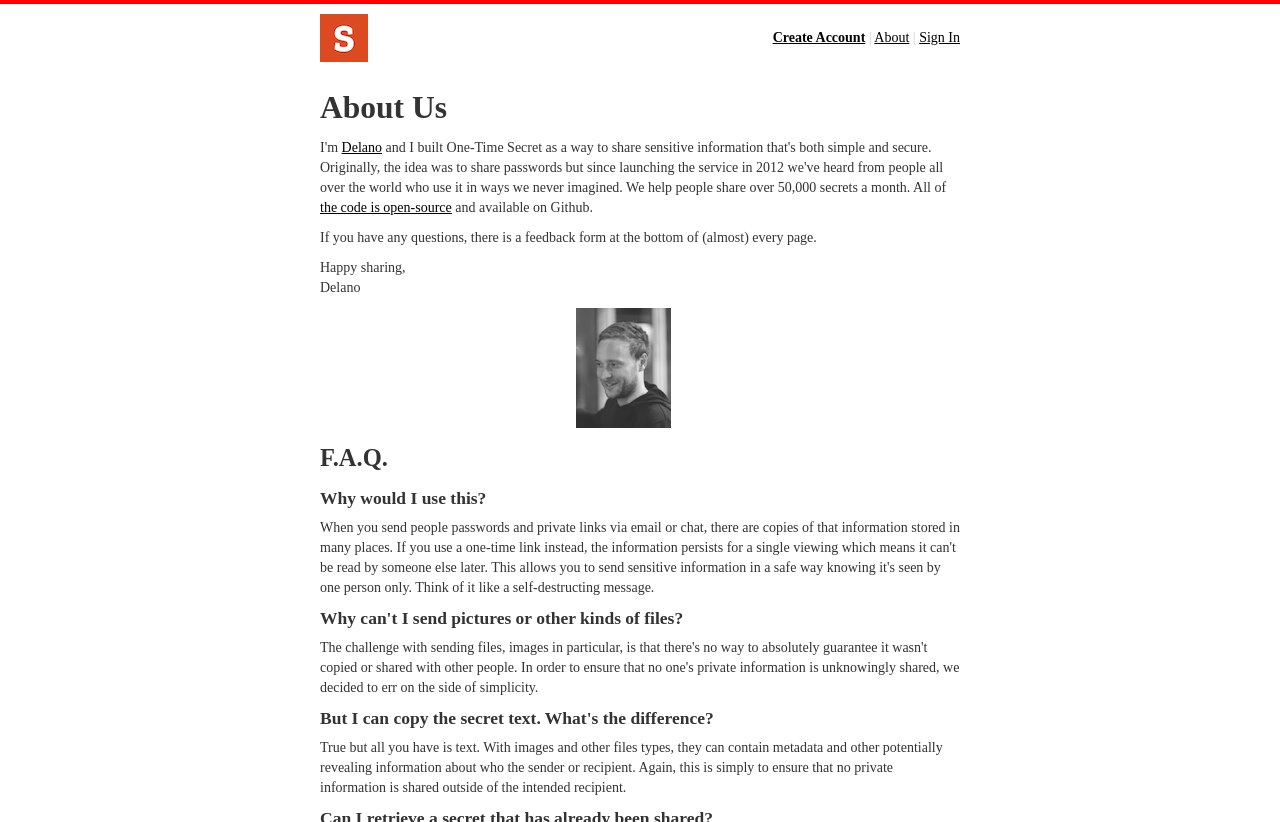From the webpage screenshot, predict the bounding box coordinates (top-left x, top-left y, bottom-right x, bottom-right y) for the UI element described here: Buy now with ShopPayBuy with

None